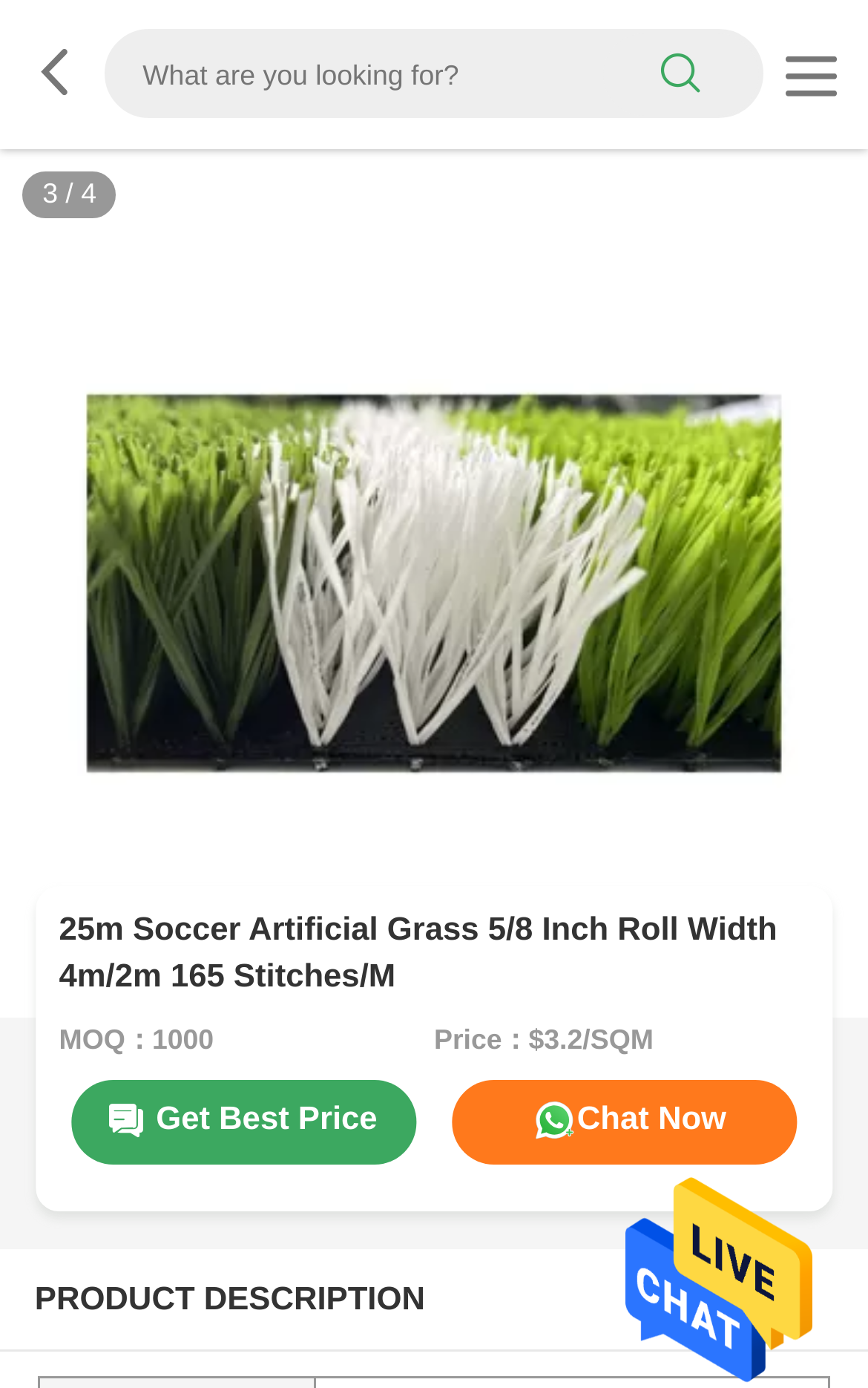Please find the bounding box for the UI component described as follows: "search".

[0.694, 0.023, 0.876, 0.083]